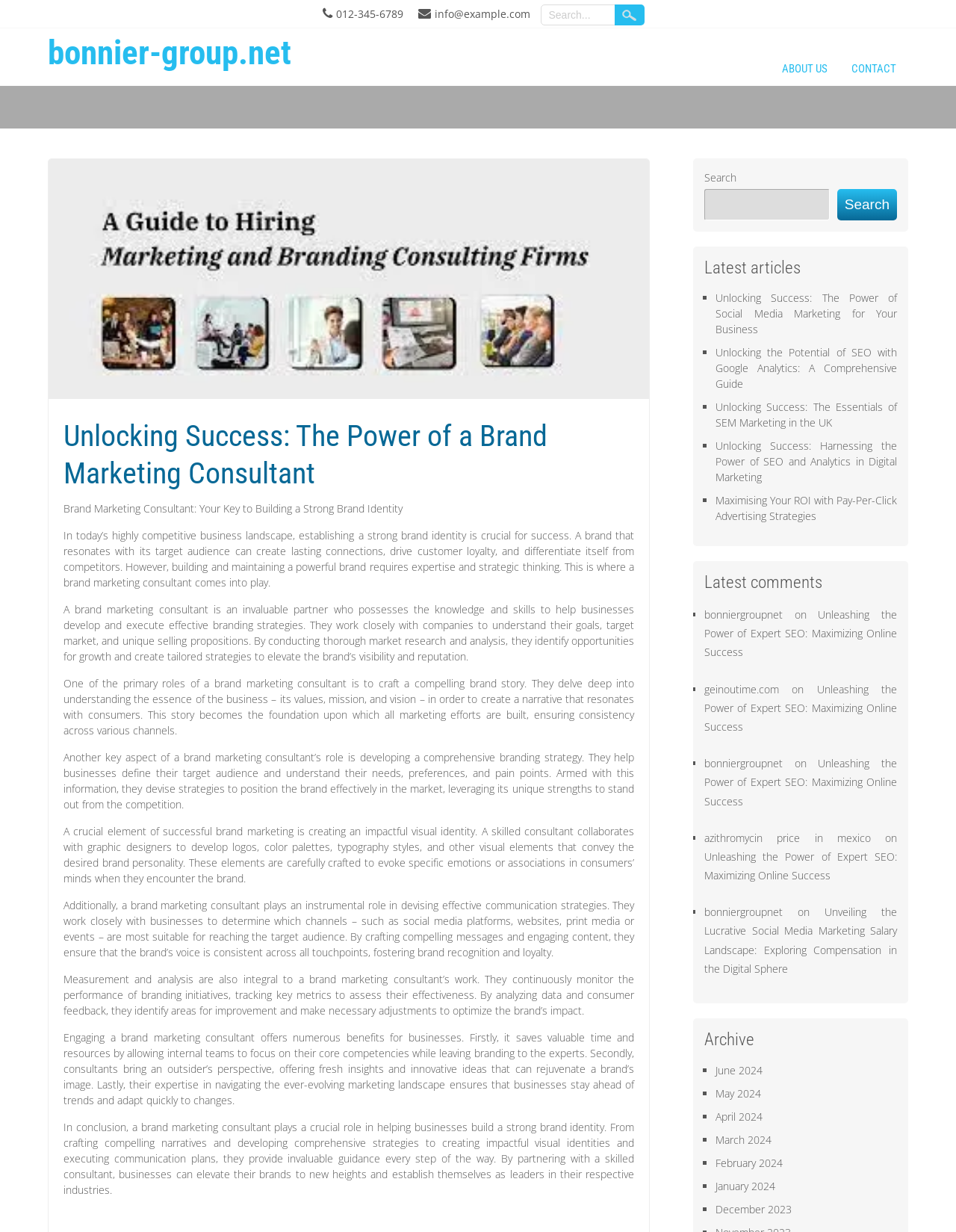Please give the bounding box coordinates of the area that should be clicked to fulfill the following instruction: "go to about us page". The coordinates should be in the format of four float numbers from 0 to 1, i.e., [left, top, right, bottom].

[0.806, 0.046, 0.877, 0.07]